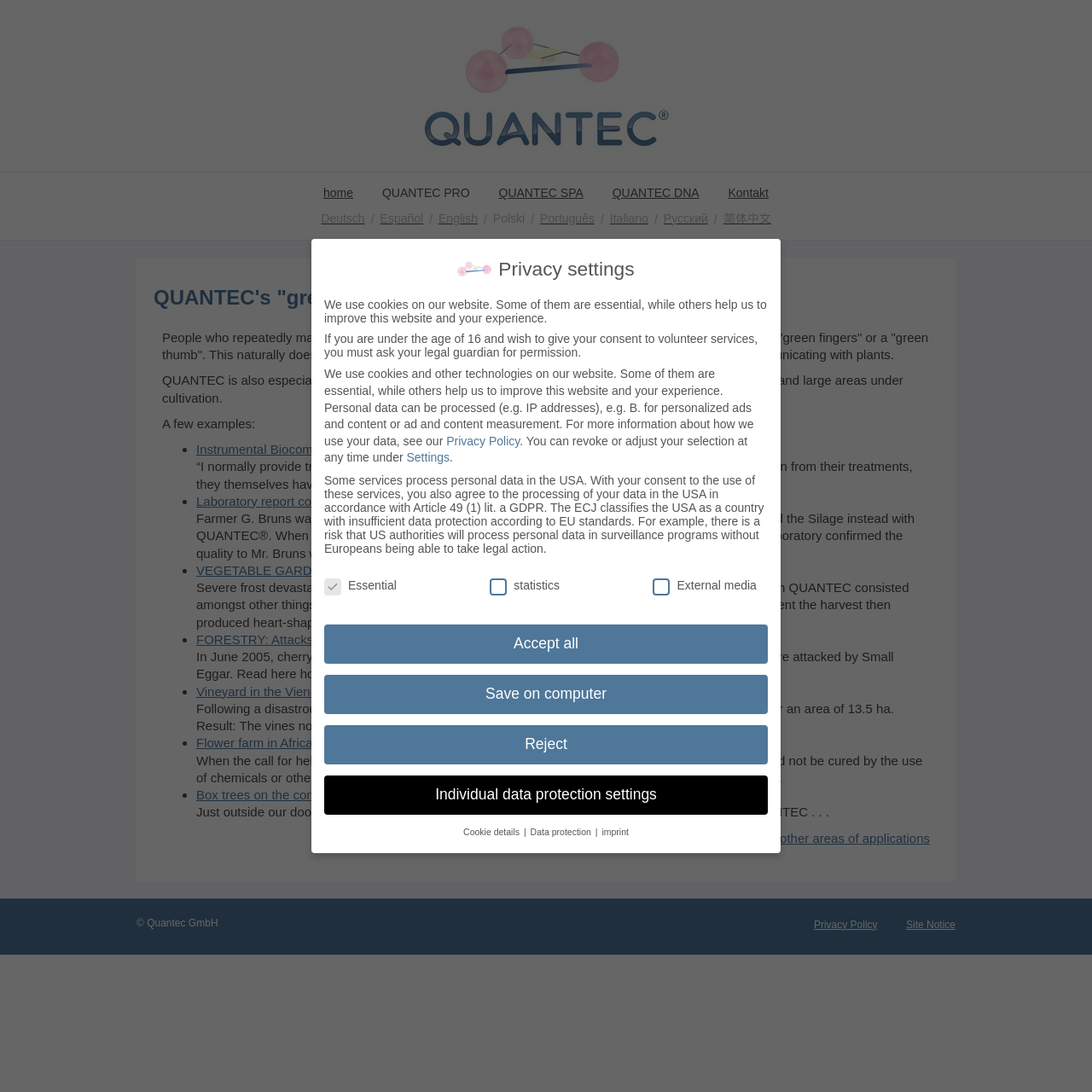Find the bounding box coordinates of the element I should click to carry out the following instruction: "read about QUANTEC's 'green thumb'".

[0.141, 0.26, 0.859, 0.286]